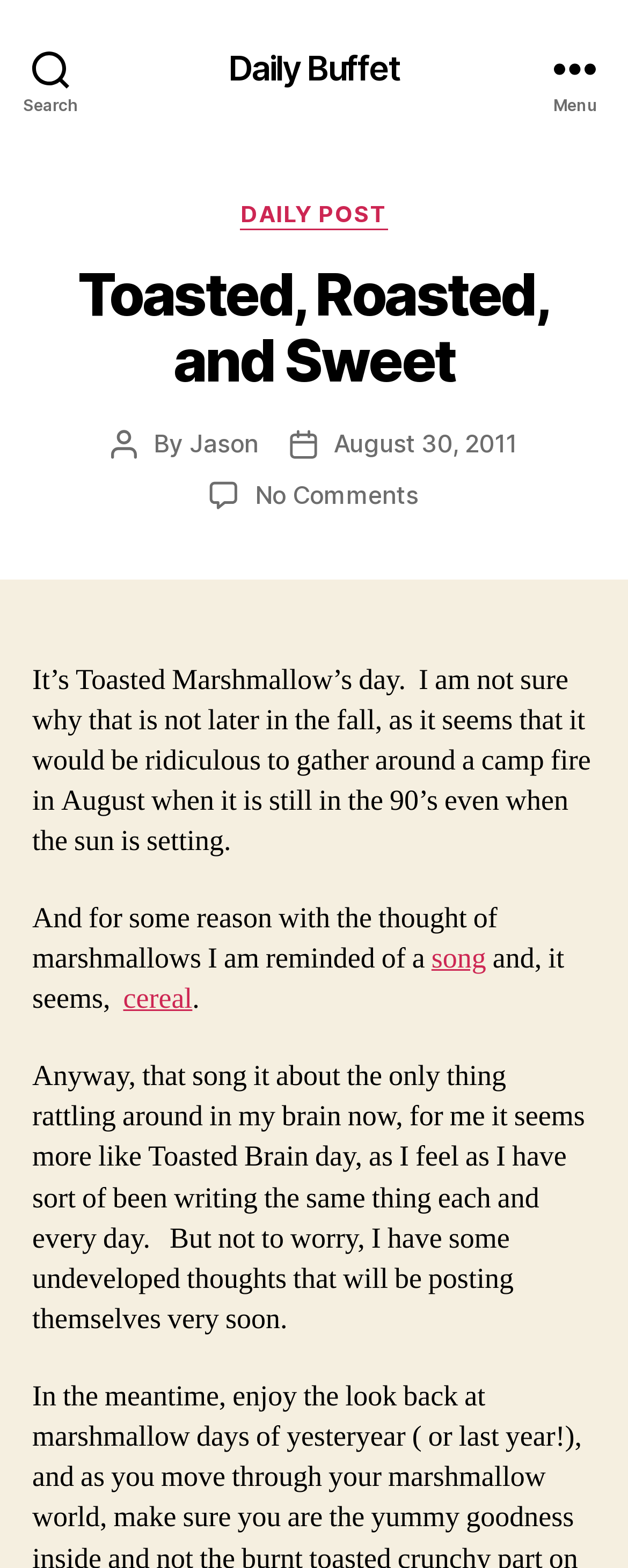Find and provide the bounding box coordinates for the UI element described here: "parent_node: NAME * name="author"". The coordinates should be given as four float numbers between 0 and 1: [left, top, right, bottom].

None